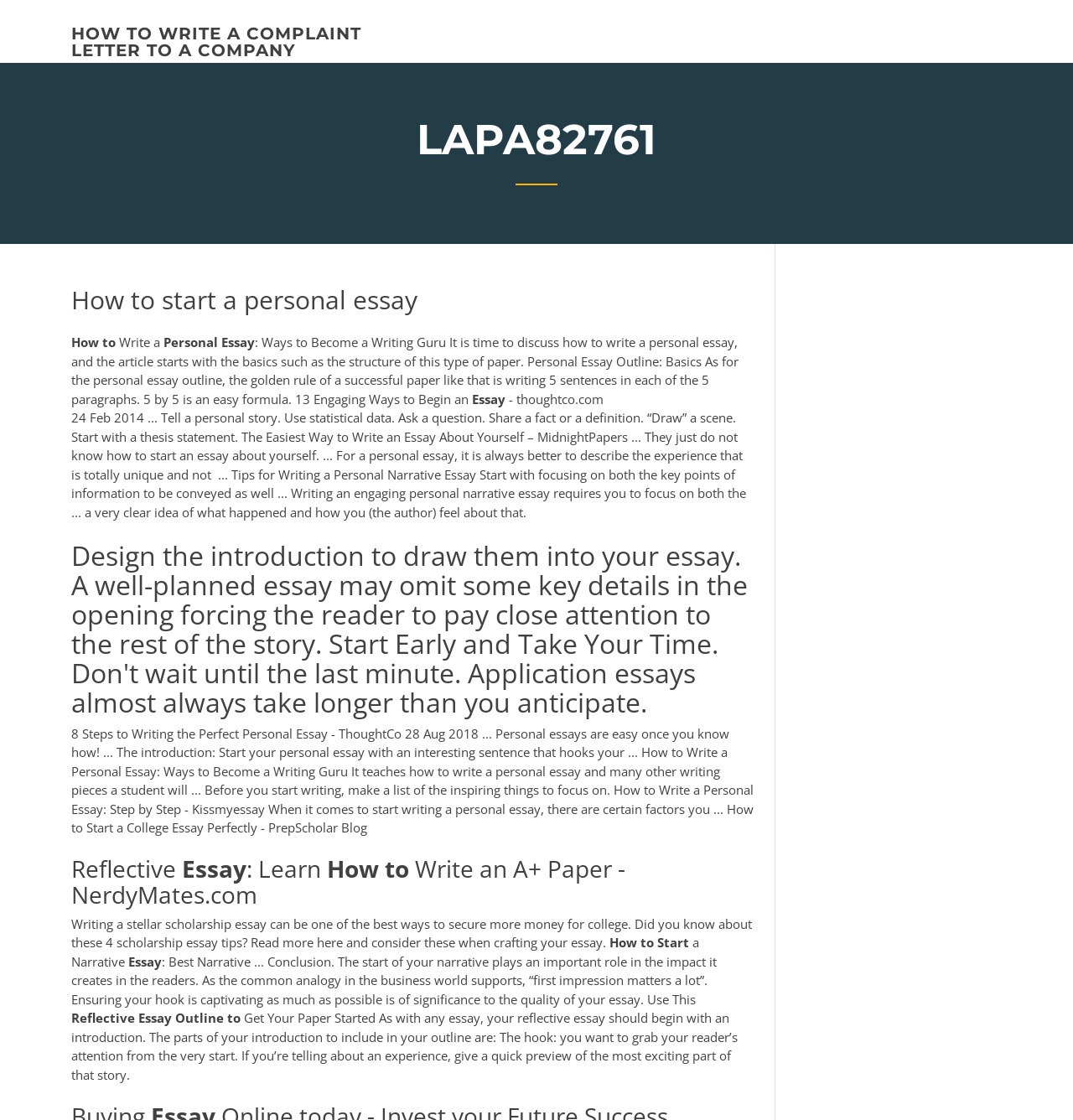What is the basic structure of a personal essay?
Based on the screenshot, answer the question with a single word or phrase.

5 paragraphs with 5 sentences each